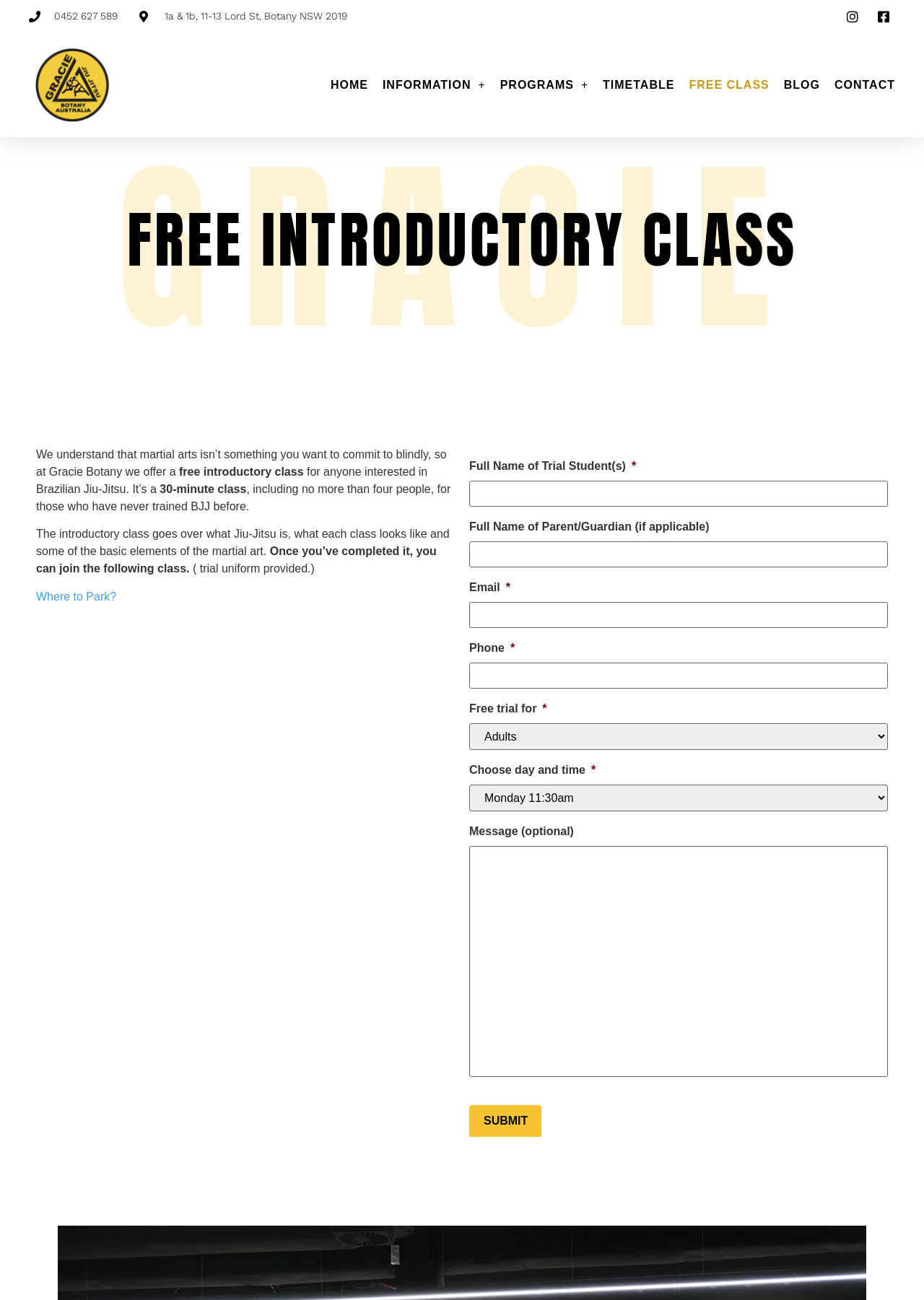Identify the bounding box coordinates of the clickable section necessary to follow the following instruction: "Fill in the 'Full Name of Trial Student(s)' field". The coordinates should be presented as four float numbers from 0 to 1, i.e., [left, top, right, bottom].

[0.508, 0.37, 0.961, 0.39]